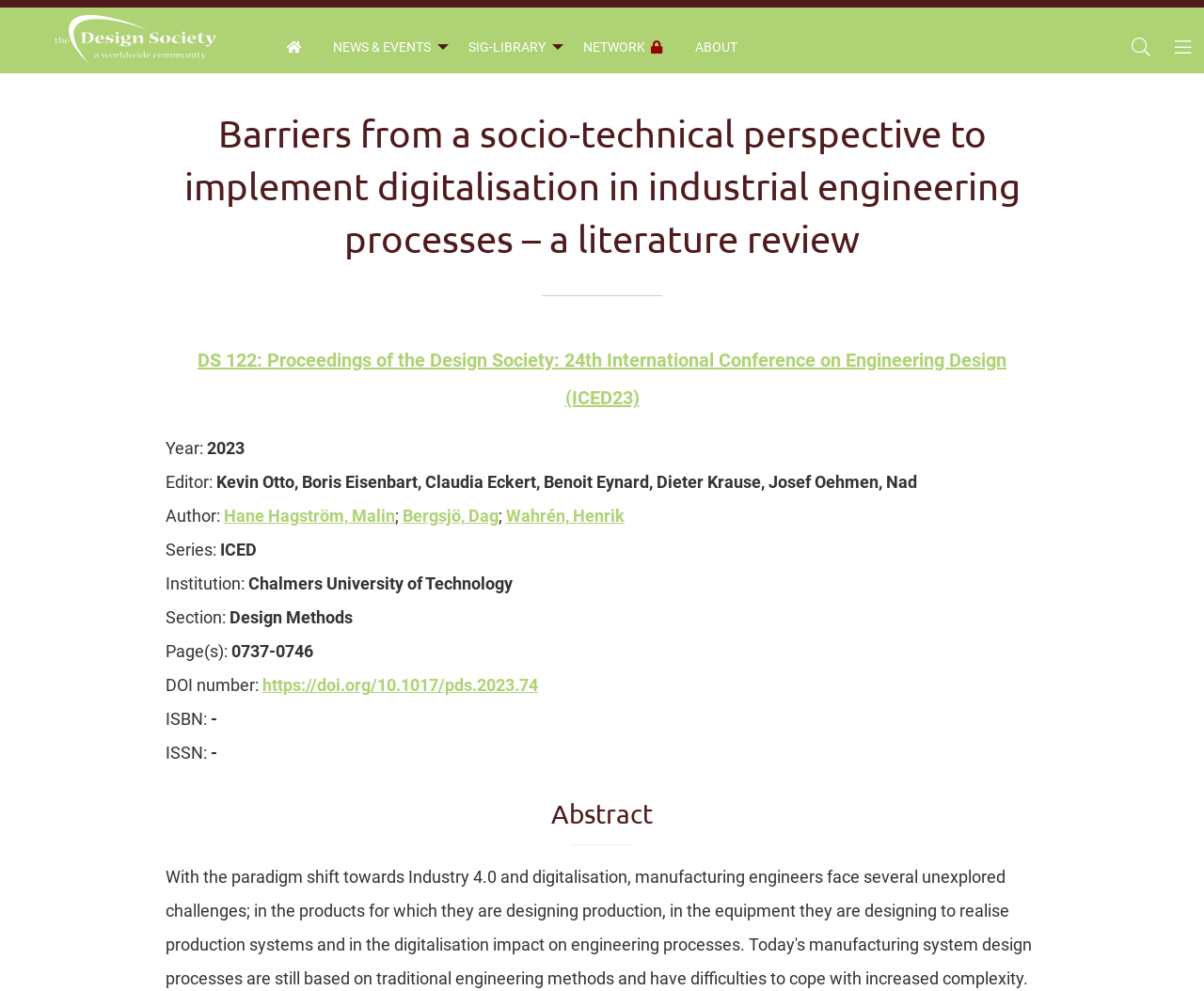Locate the bounding box coordinates of the clickable region necessary to complete the following instruction: "Click on the 'SIG-LIBRARY' menu item". Provide the coordinates in the format of four float numbers between 0 and 1, i.e., [left, top, right, bottom].

[0.376, 0.03, 0.471, 0.067]